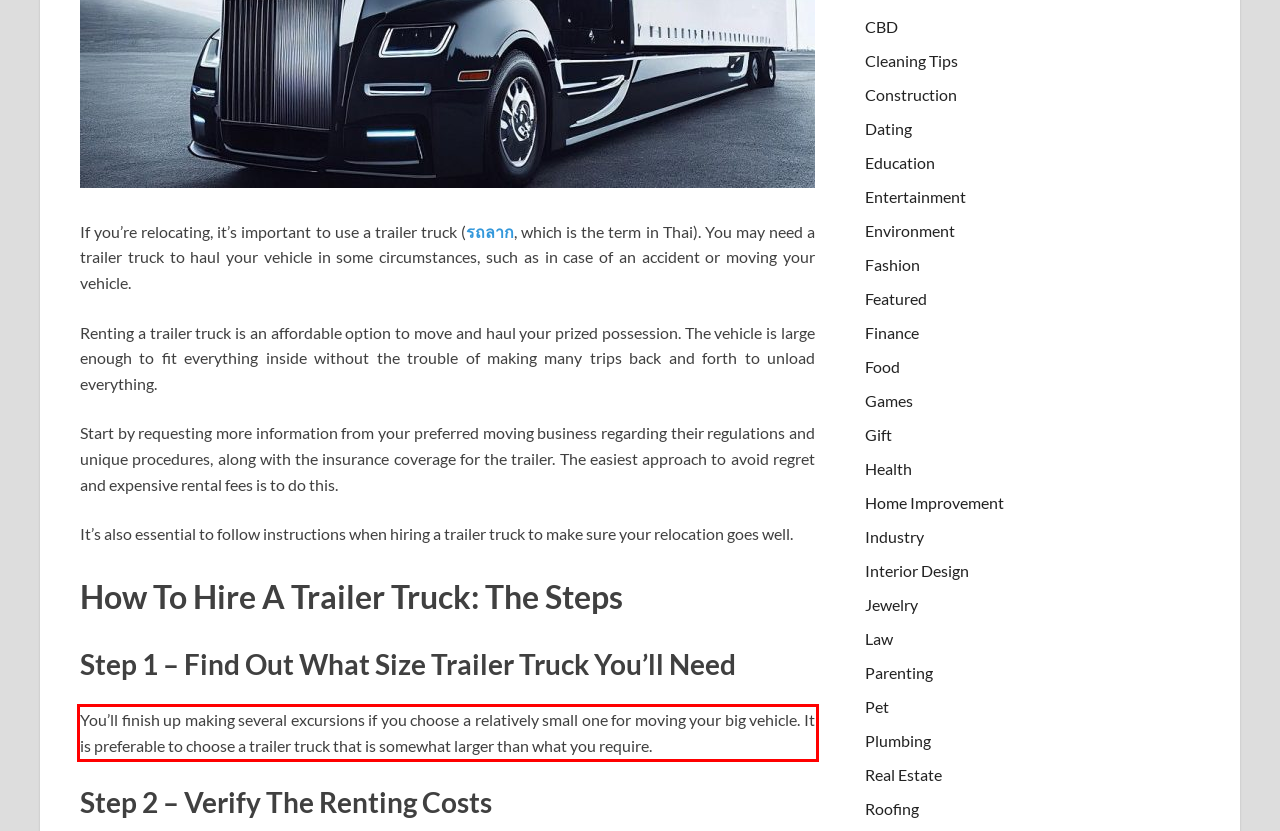You have a webpage screenshot with a red rectangle surrounding a UI element. Extract the text content from within this red bounding box.

You’ll finish up making several excursions if you choose a relatively small one for moving your big vehicle. It is preferable to choose a trailer truck that is somewhat larger than what you require.